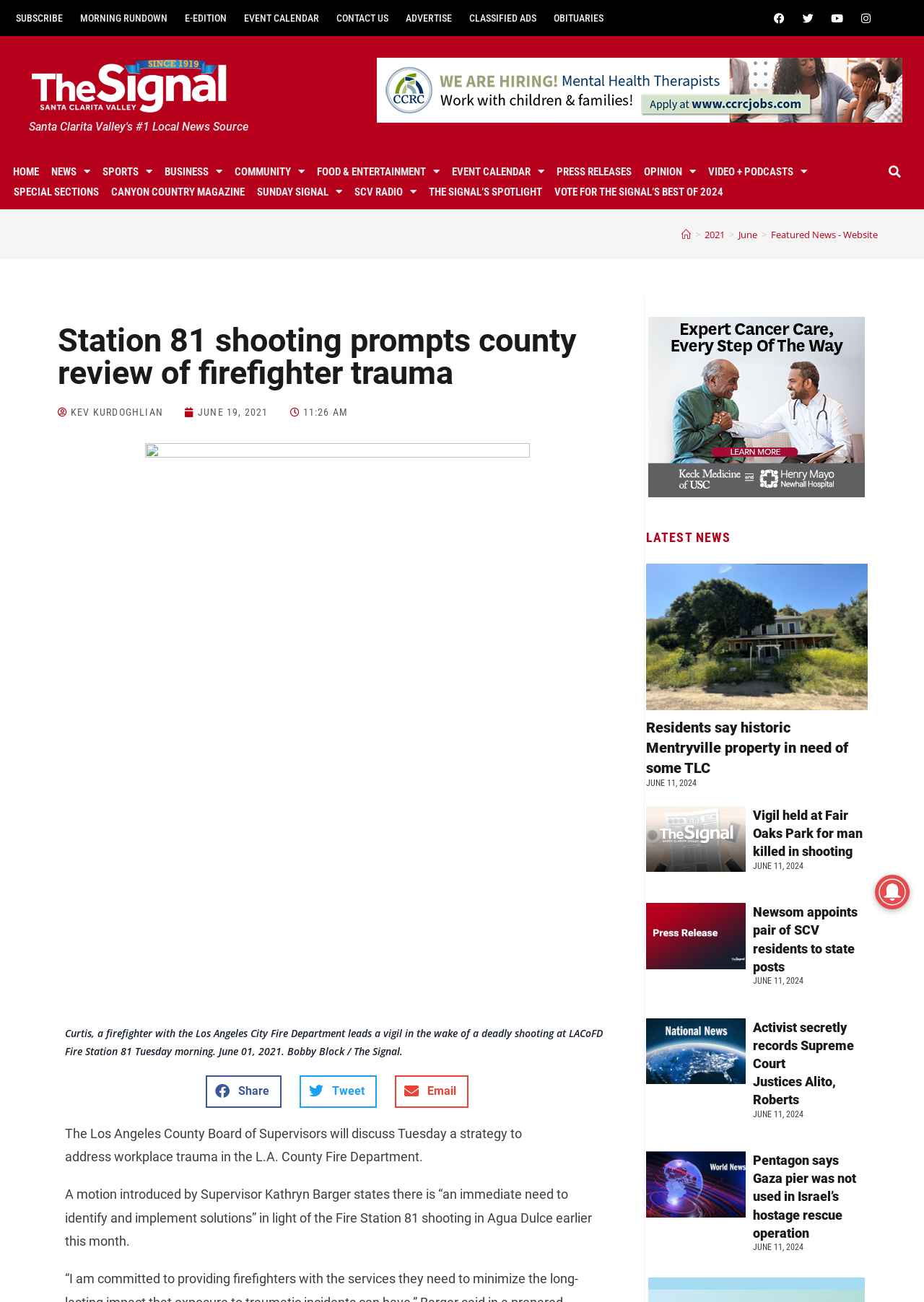Give the bounding box coordinates for the element described as: "Kev Kurdoghlian".

[0.062, 0.31, 0.177, 0.324]